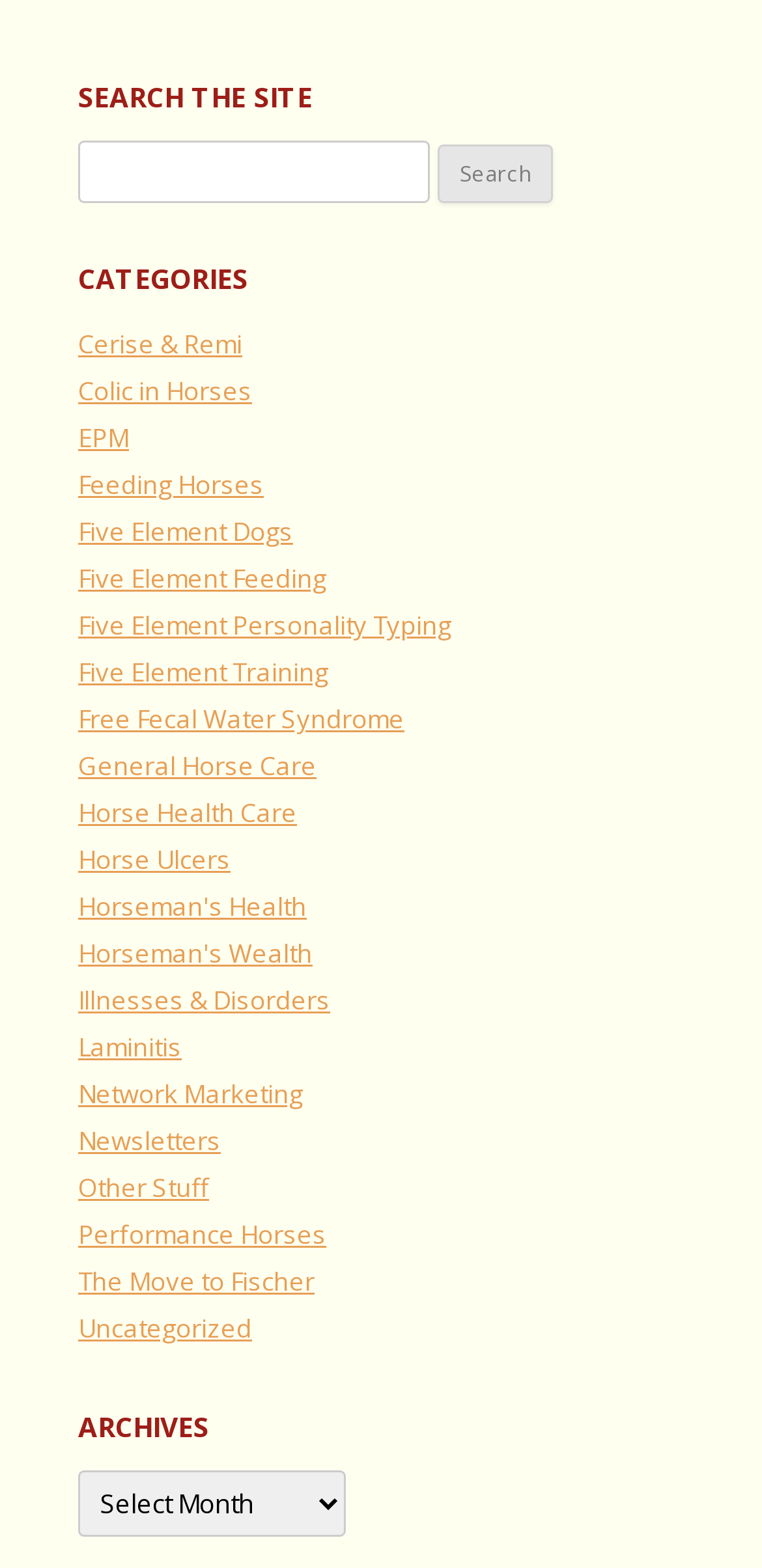Find the bounding box coordinates for the HTML element specified by: "parent_node: Search for: value="Search"".

[0.575, 0.092, 0.727, 0.129]